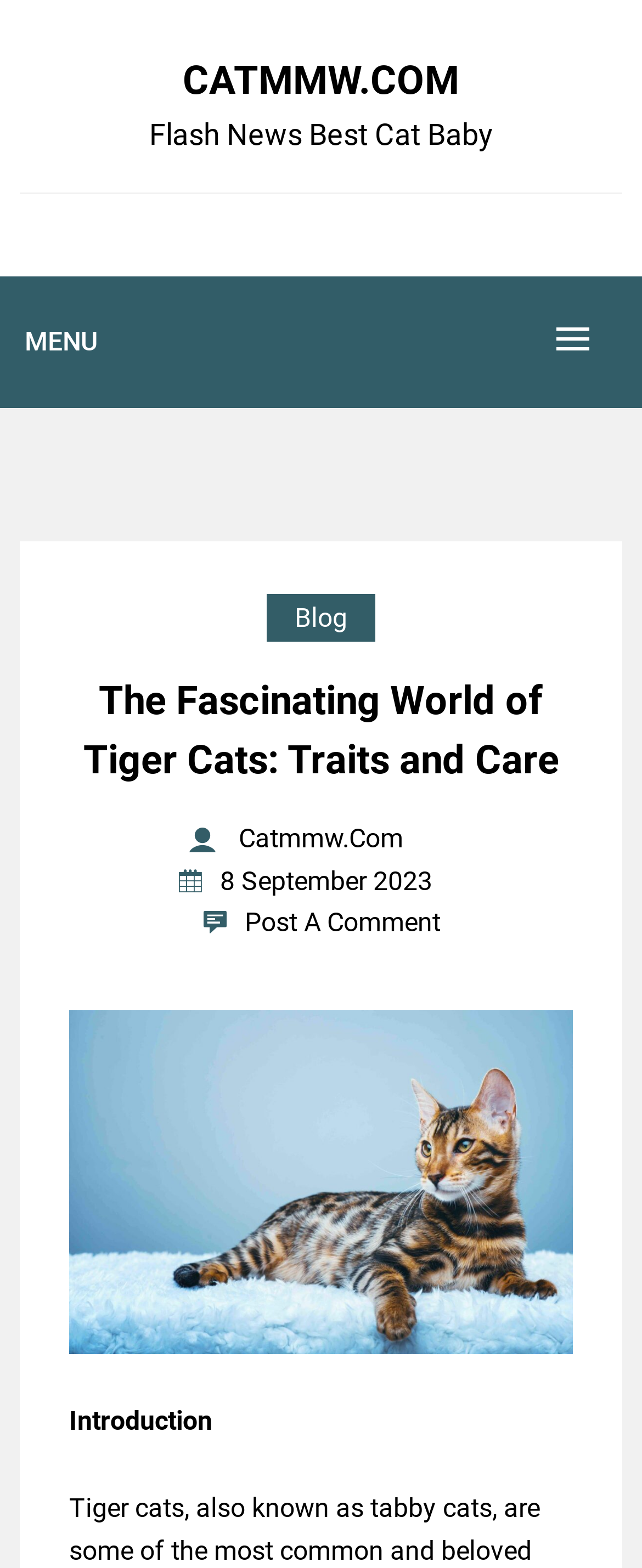What is the first section of the post about?
From the details in the image, answer the question comprehensively.

The first section of the post is about the introduction, as indicated by the static text element that says 'Introduction'.